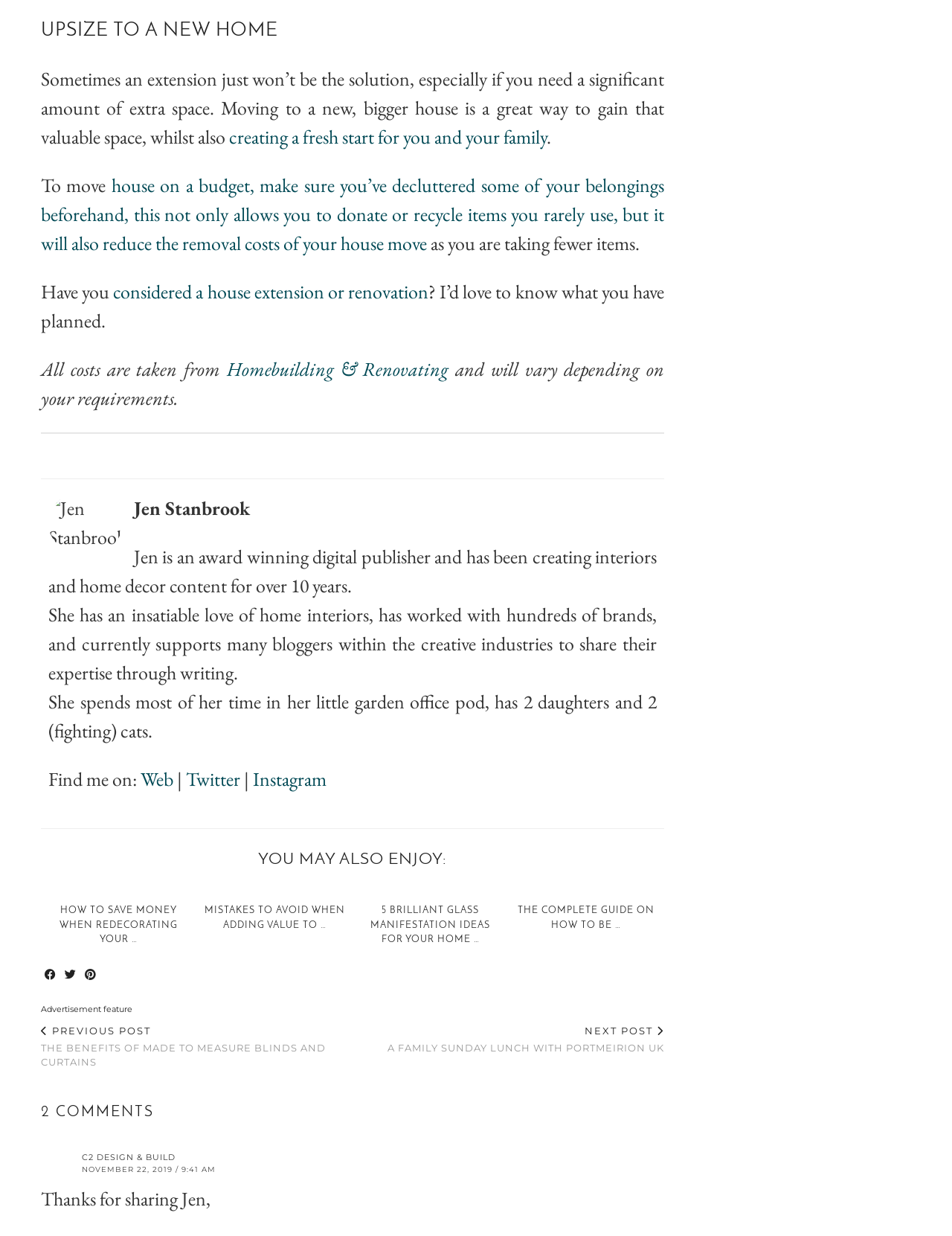Determine the coordinates of the bounding box for the clickable area needed to execute this instruction: "Click on 'creating a fresh start for you and your family'".

[0.241, 0.1, 0.574, 0.121]